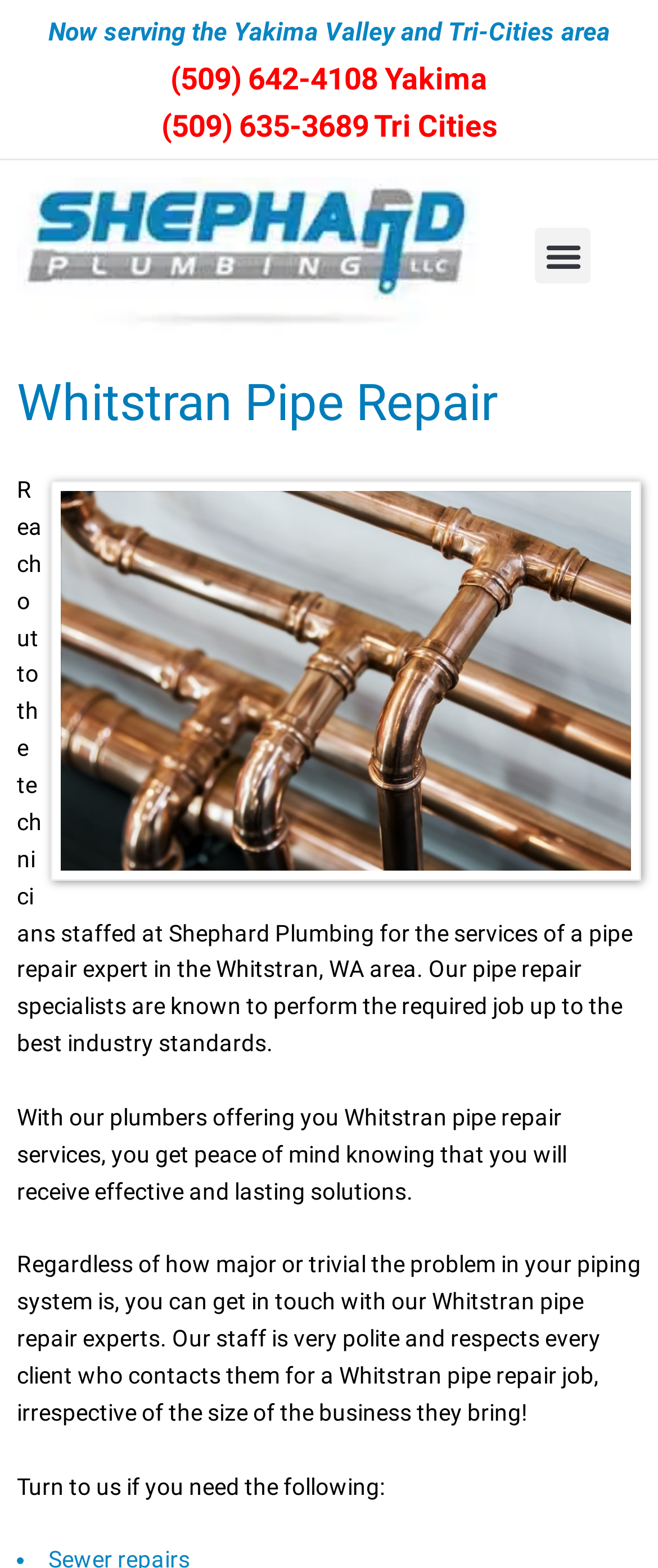Given the element description "(509) 642-4108 Yakima", identify the bounding box of the corresponding UI element.

[0.259, 0.039, 0.741, 0.061]